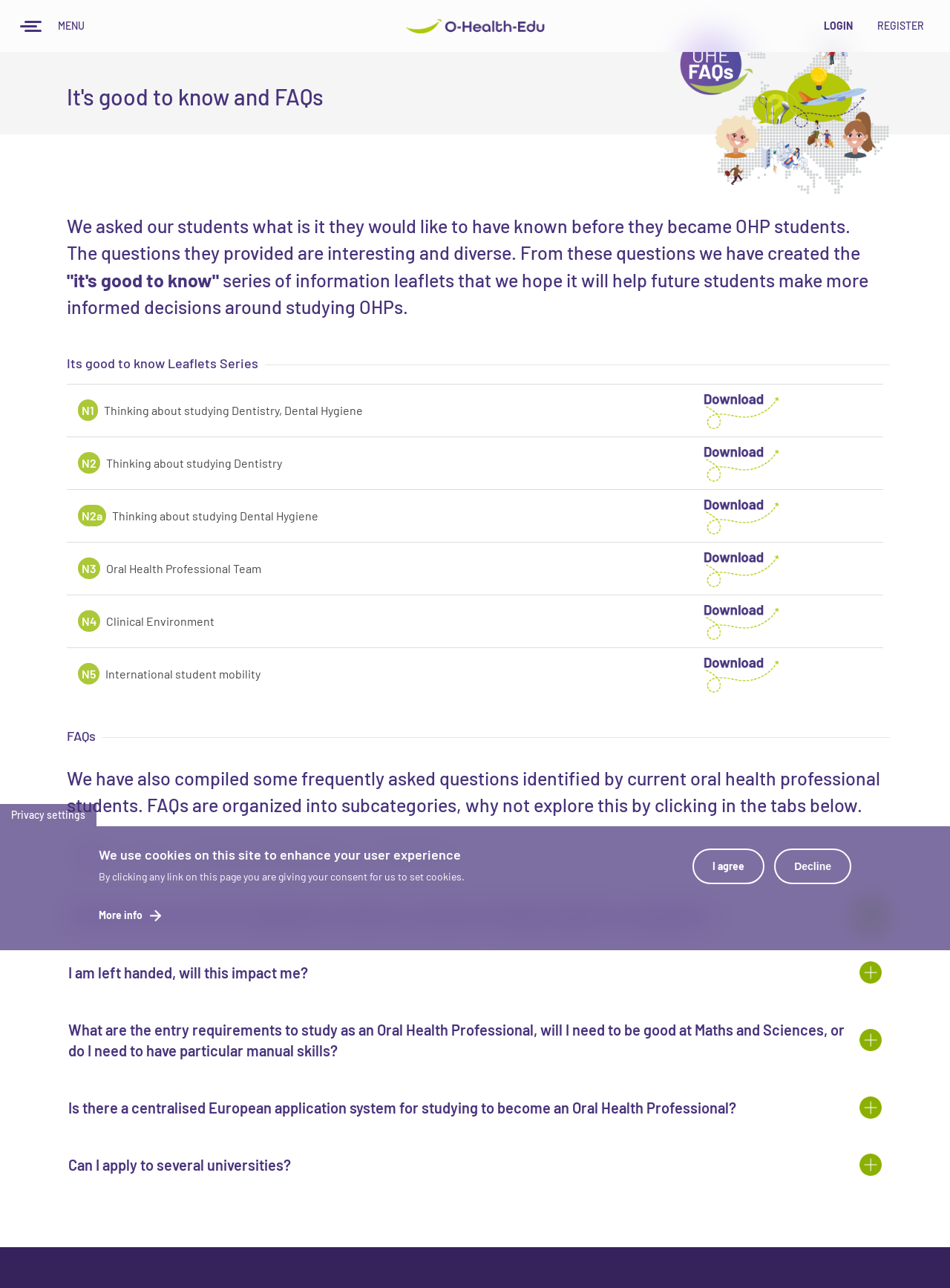What is the purpose of the 'It's good to know' series?
Relying on the image, give a concise answer in one word or a brief phrase.

To help future students make informed decisions